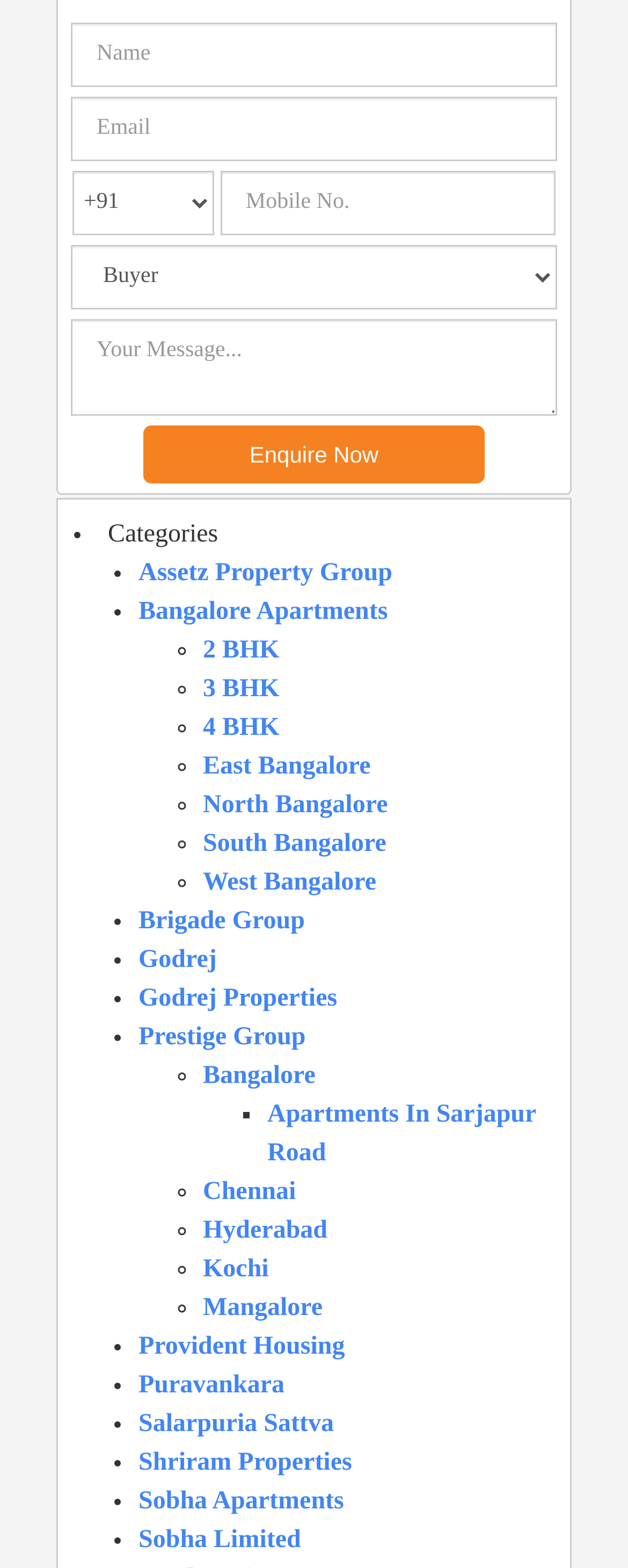Find the bounding box coordinates for the area that should be clicked to accomplish the instruction: "View Assetz Property Group".

[0.221, 0.356, 0.625, 0.374]